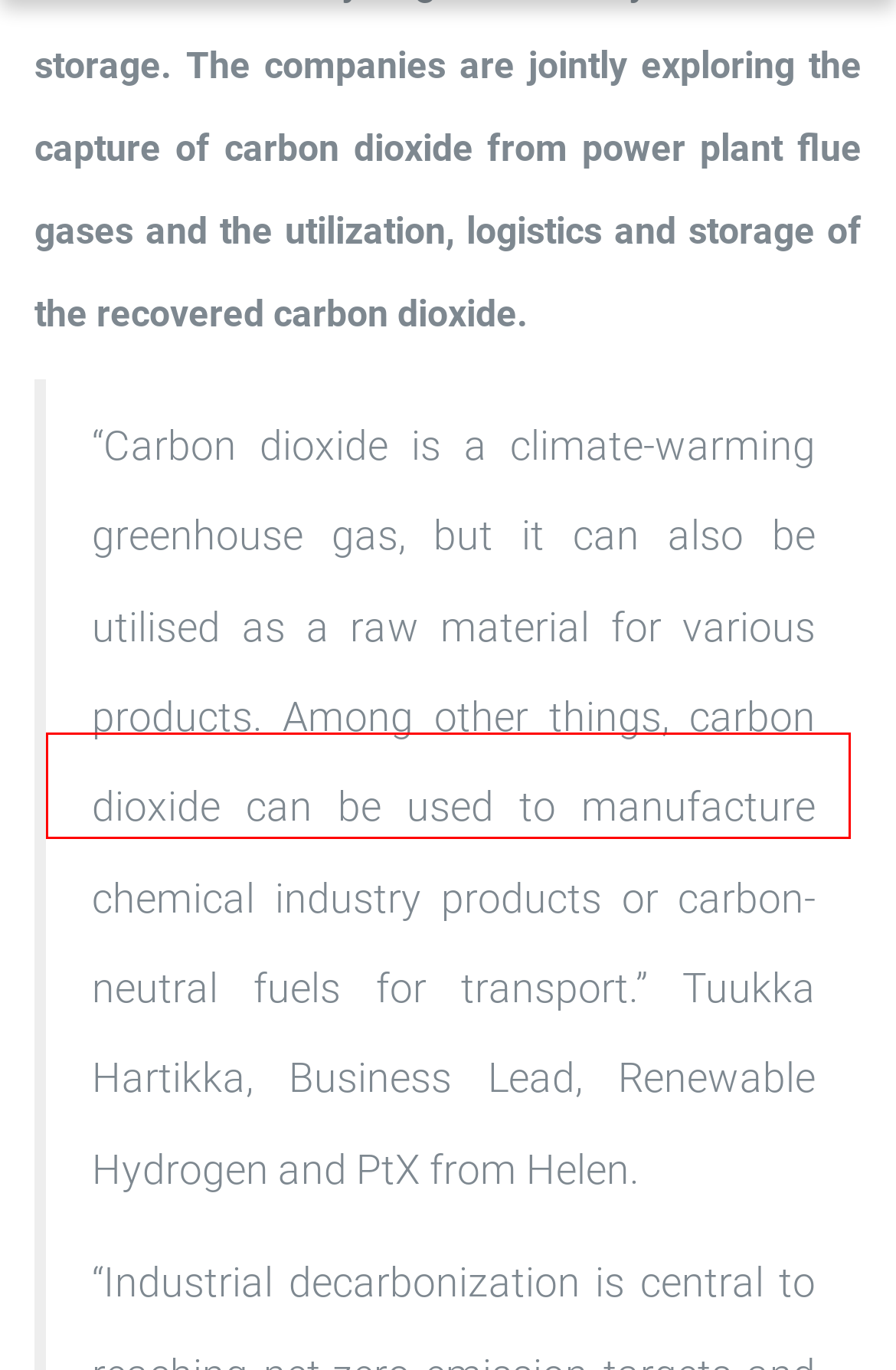You are given a screenshot with a red rectangle. Identify and extract the text within this red bounding box using OCR.

Content from video platforms and social media platforms is blocked by default. If External Media cookies are accepted, access to those contents no longer requires manual consent.